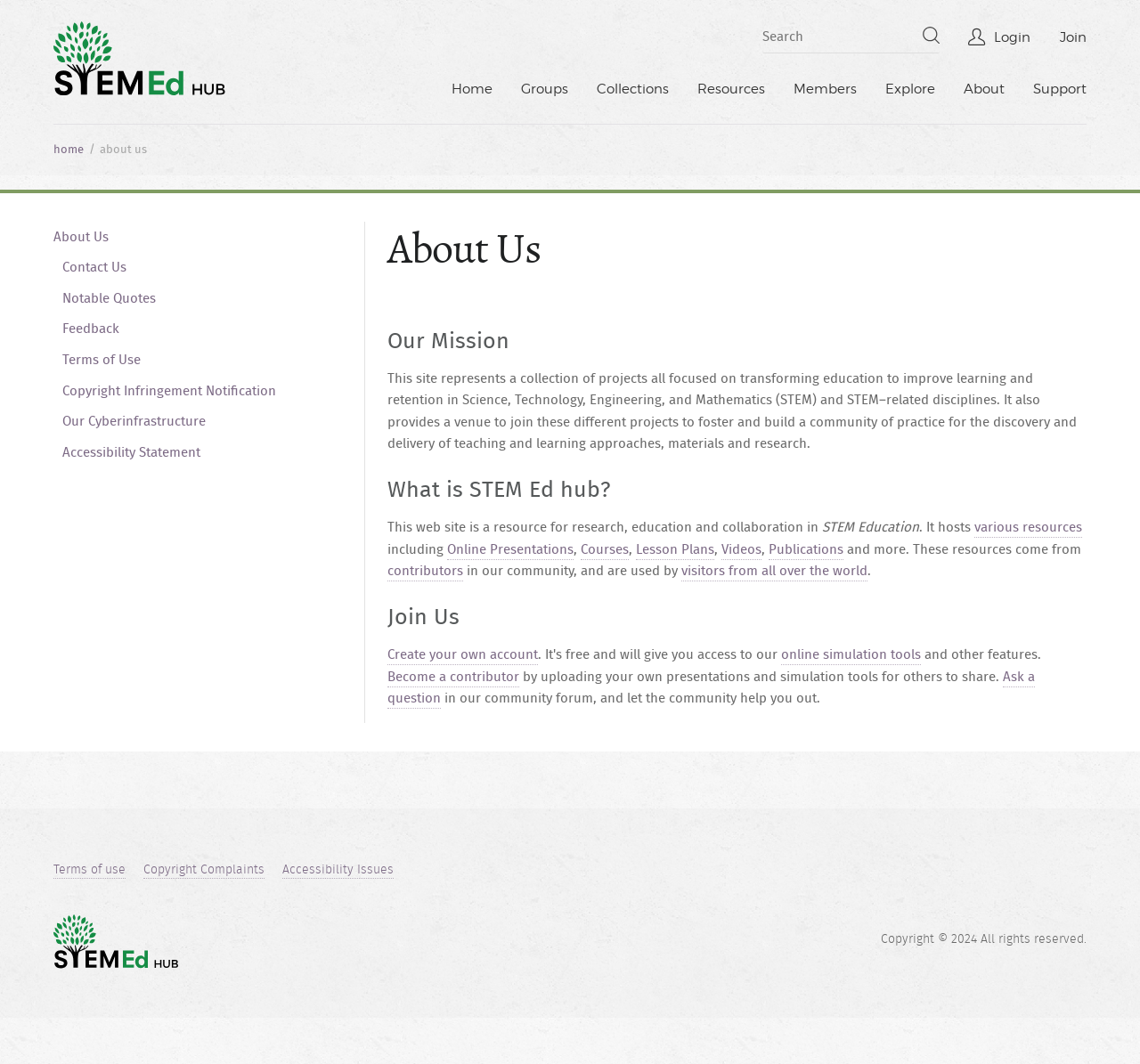What type of resources are available on this website?
Based on the image, provide your answer in one word or phrase.

Presentations, courses, lesson plans, videos, publications